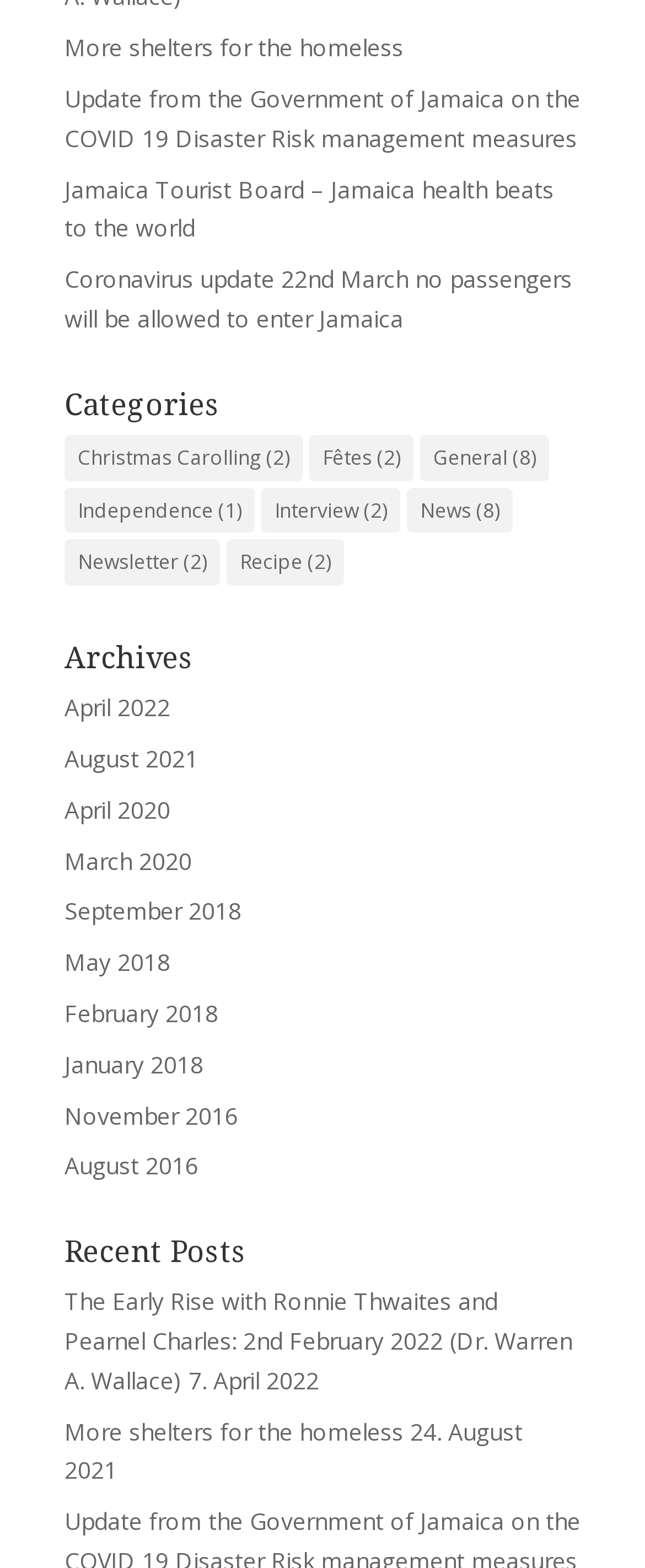Refer to the image and provide an in-depth answer to the question: 
What is the topic of the latest article?

I looked at the first link under the 'Recent Posts' heading, which is 'The Early Rise with Ronnie Thwaites and Pearnel Charles: 2nd February 2022 (Dr. Warren A. Wallace)', and determined that the topic of the latest article is 'The Early Rise with Ronnie Thwaites and Pearnel Charles'.